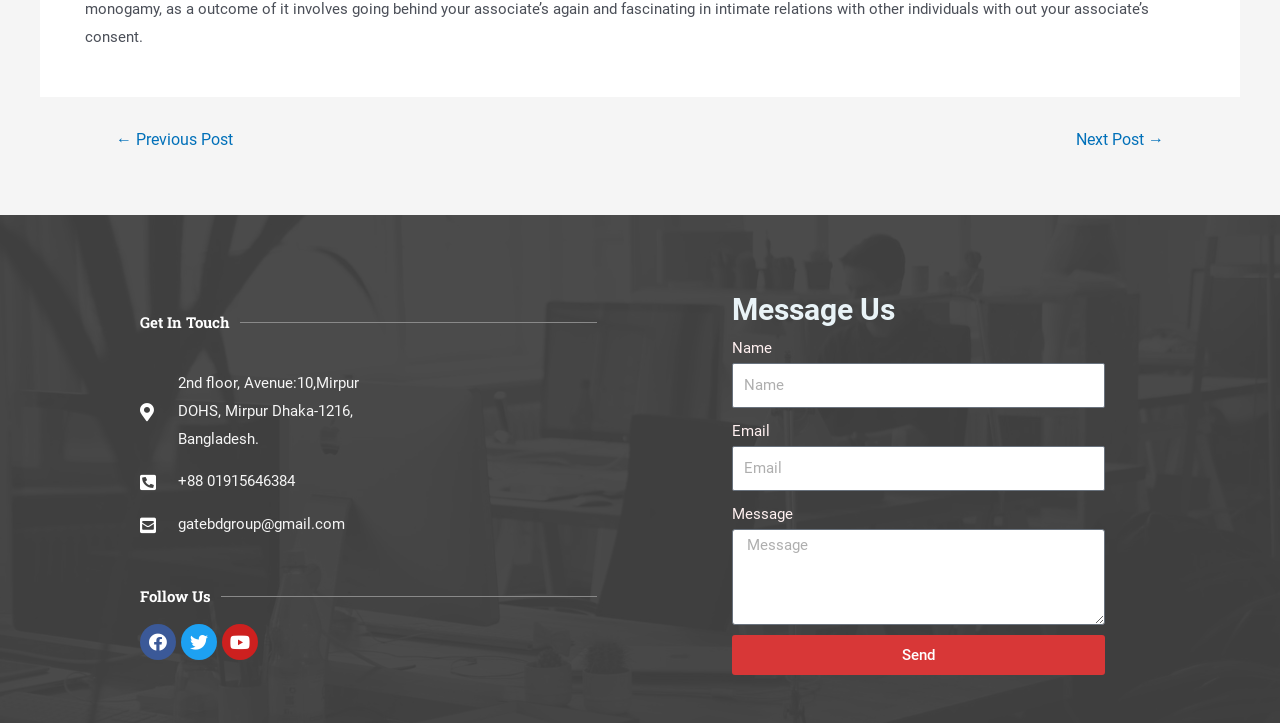Please determine the bounding box coordinates of the element's region to click for the following instruction: "go to next post".

[0.822, 0.182, 0.928, 0.204]